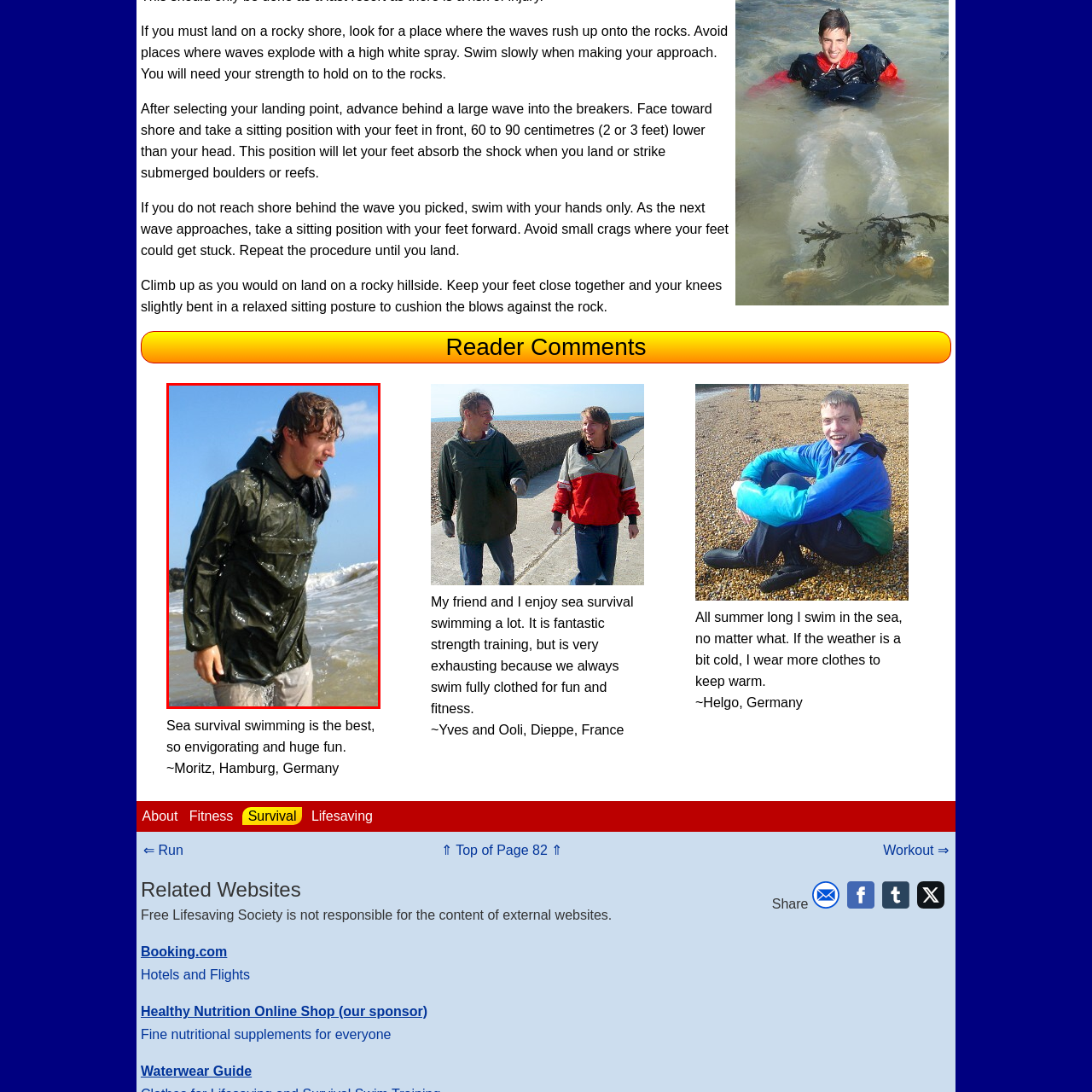Create a thorough and descriptive caption for the photo marked by the red boundary.

A young man stands in the shallows of a beach, experiencing the invigorating rush of ocean waves as they splash against him. Dressed in a dark green, water-resistant jacket, he is thoroughly soaked, with water droplets clinging to his hair and clothing, reflecting the sunlight. His expression conveys a mix of exhilaration and focus, suggesting he is either preparing for a swim or enjoying the thrill of the waves. The background features a bright blue sky scattered with a few wispy clouds, enhancing the sense of a lively, sunny day at the sea. This image captures the spirit of adventure and the unique experience of swimming in clothing, a practice enjoyed by many who find joy and fitness in sea survival swimming.